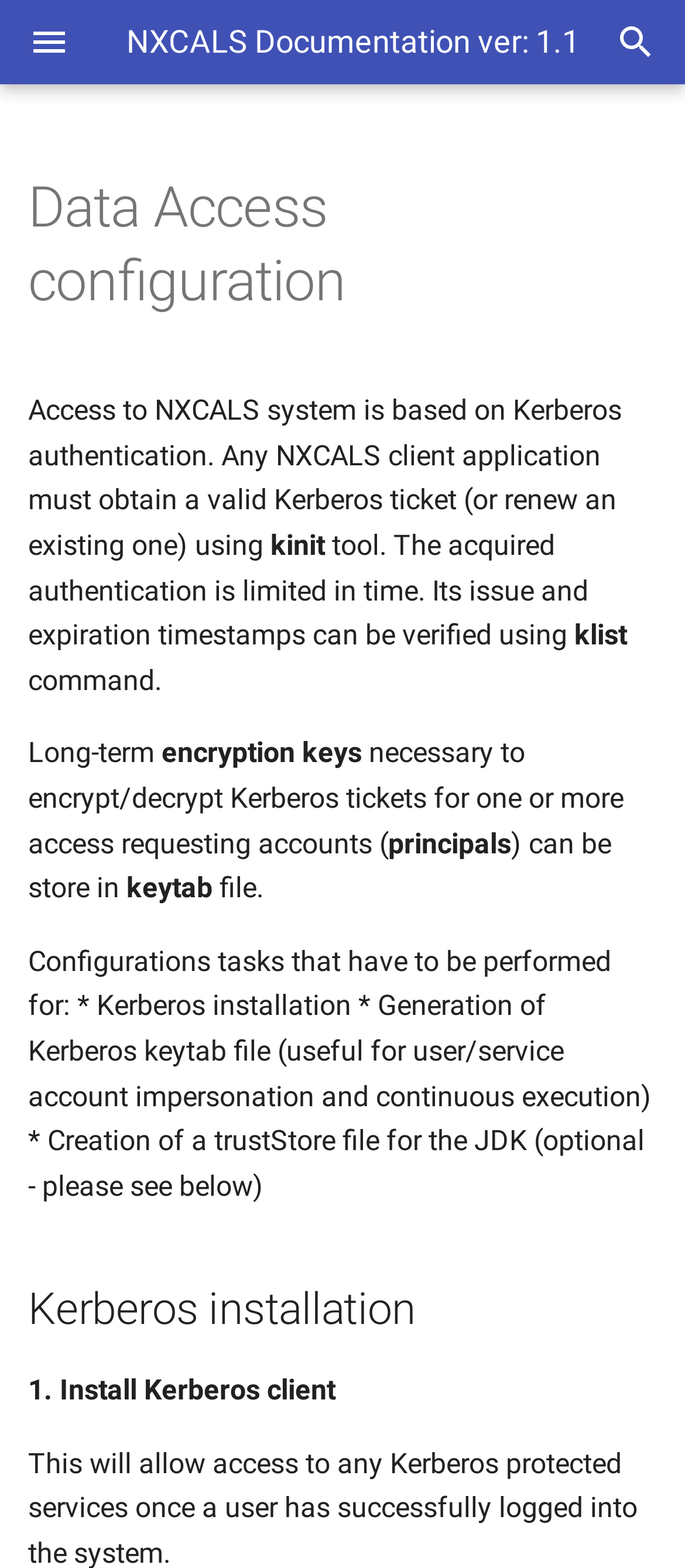What is required for access to NXCALS system?
Answer the question in a detailed and comprehensive manner.

According to the webpage, access to NXCALS system is based on Kerberos authentication, which means that any NXCALS client application must obtain a valid Kerberos ticket using the kinit tool.